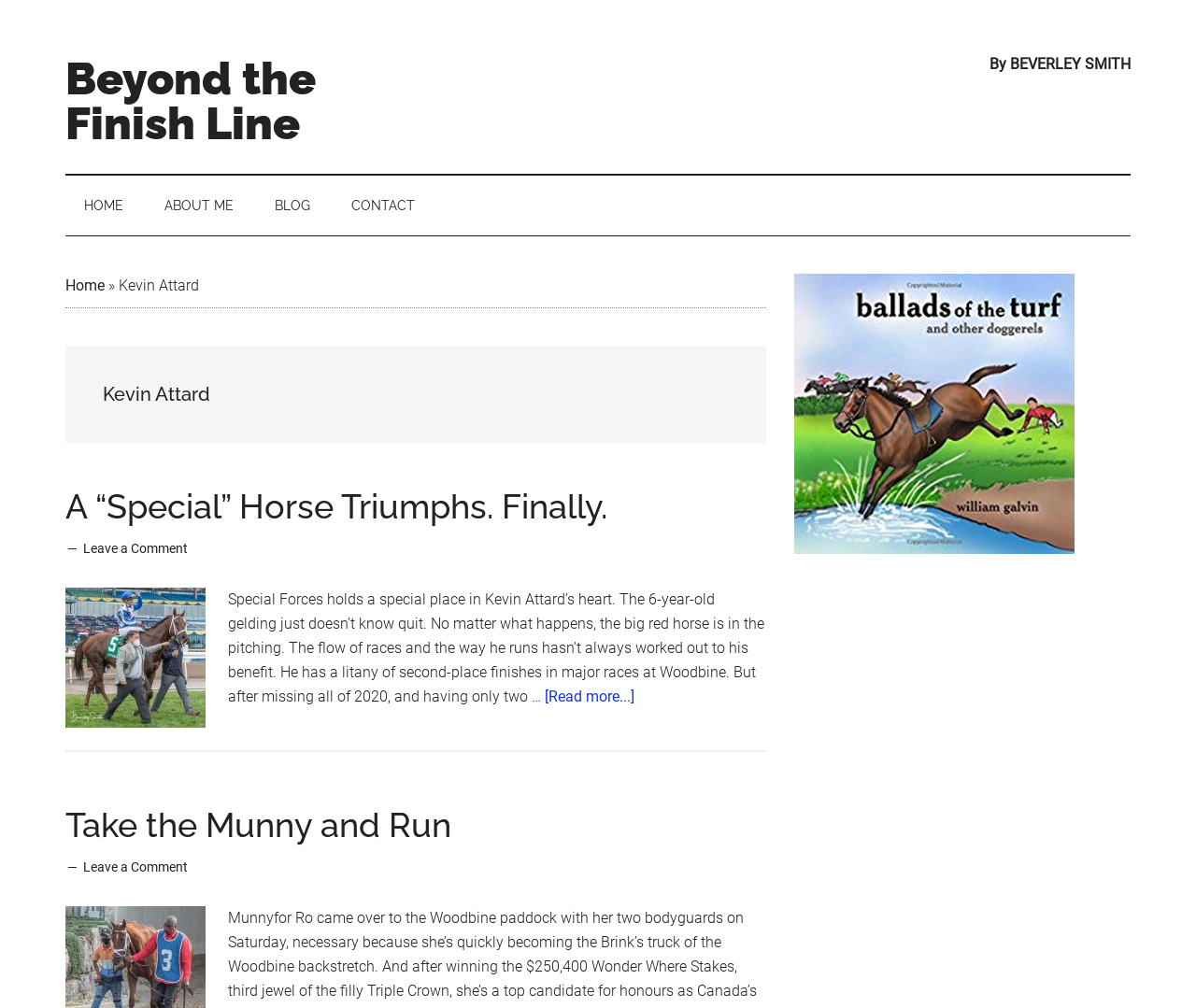What is the title of the second article on the webpage?
Using the visual information from the image, give a one-word or short-phrase answer.

Take the Munny and Run